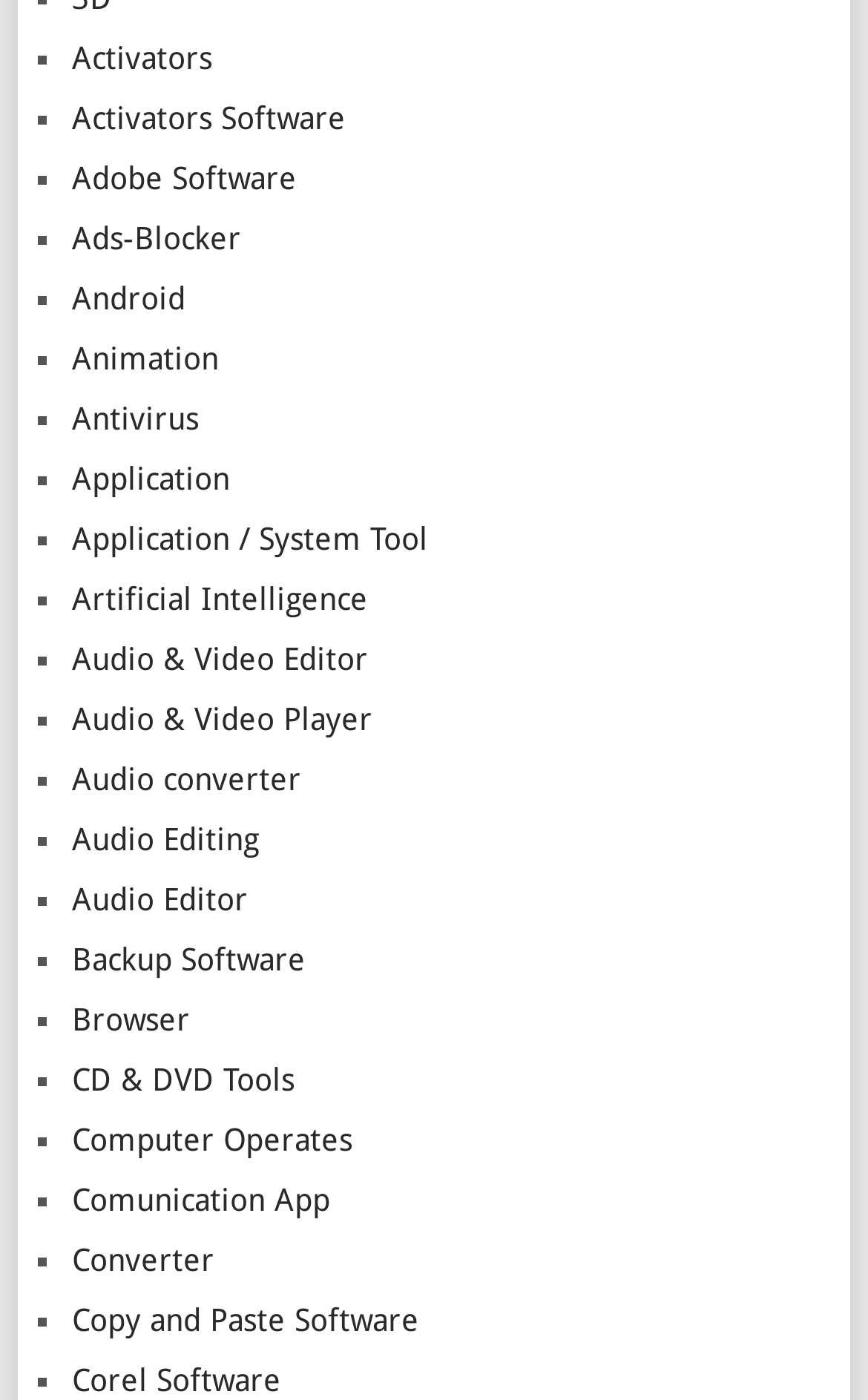Find the bounding box coordinates for the element described here: "Computer Operates".

[0.083, 0.801, 0.406, 0.827]